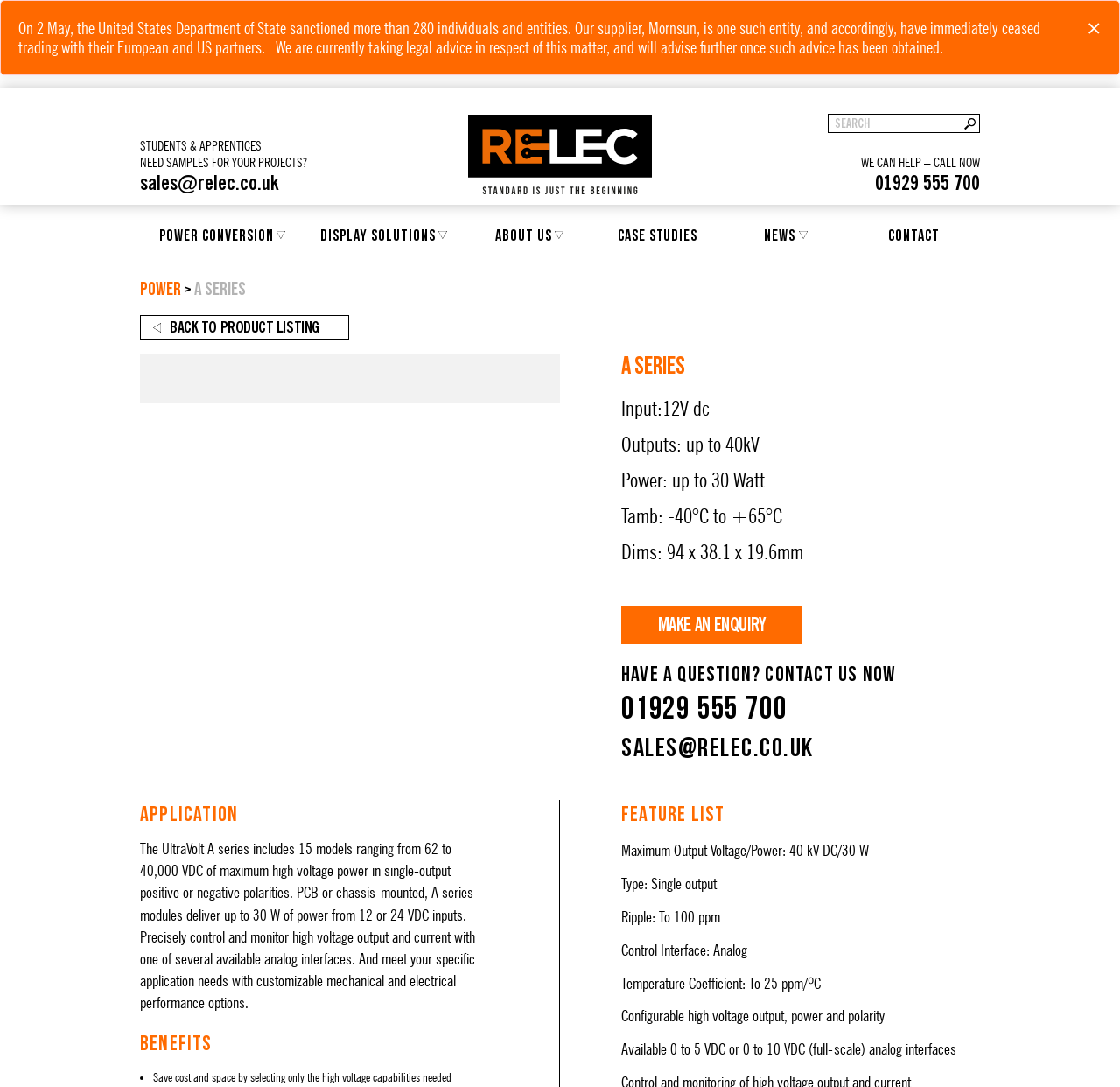Please examine the image and provide a detailed answer to the question: Is there a search function on the webpage?

I found a search box on the top right corner of the webpage, which allows users to search for specific content on the website.